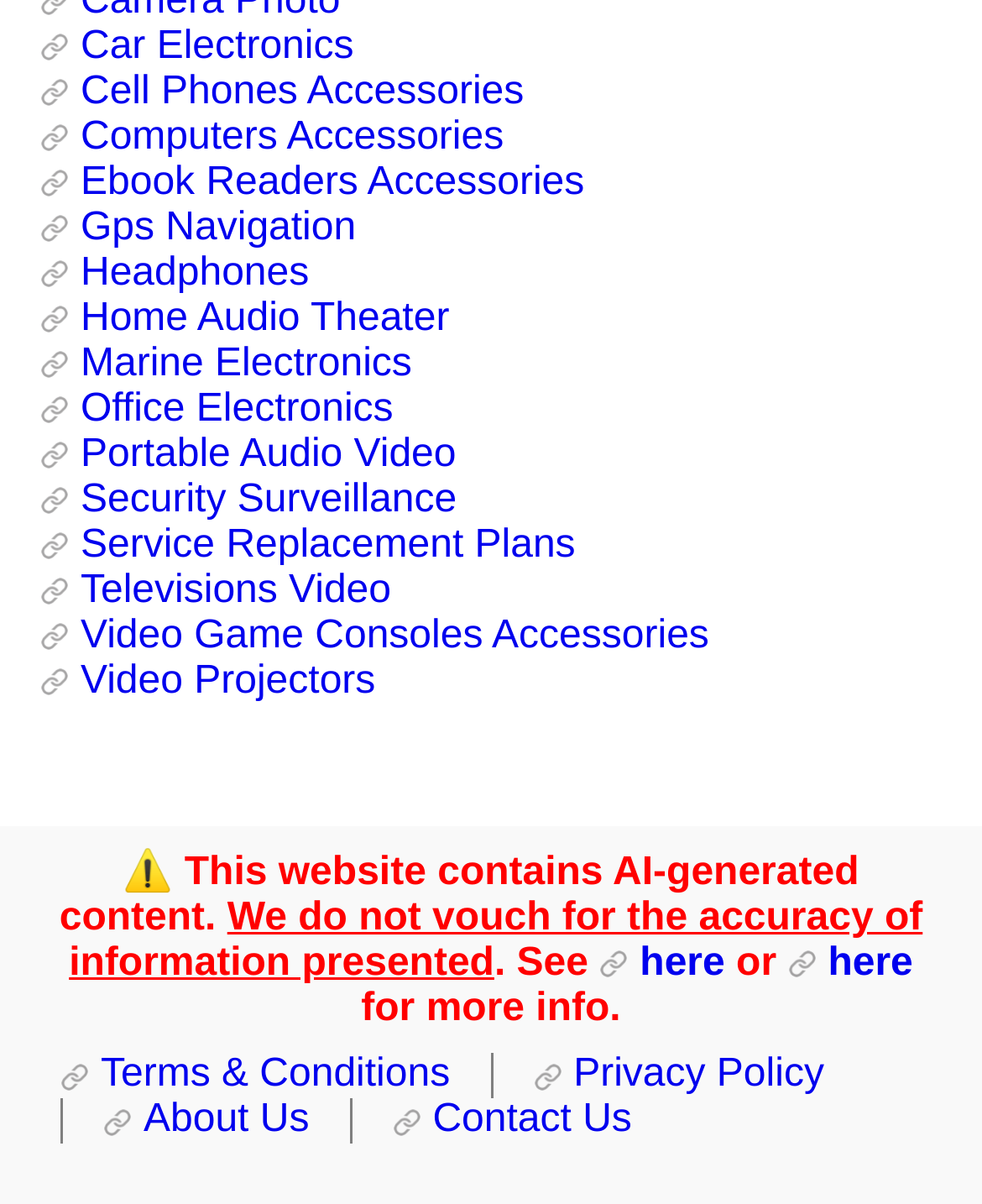What are the three links at the bottom of the webpage?
From the screenshot, supply a one-word or short-phrase answer.

Terms, Privacy, About Us